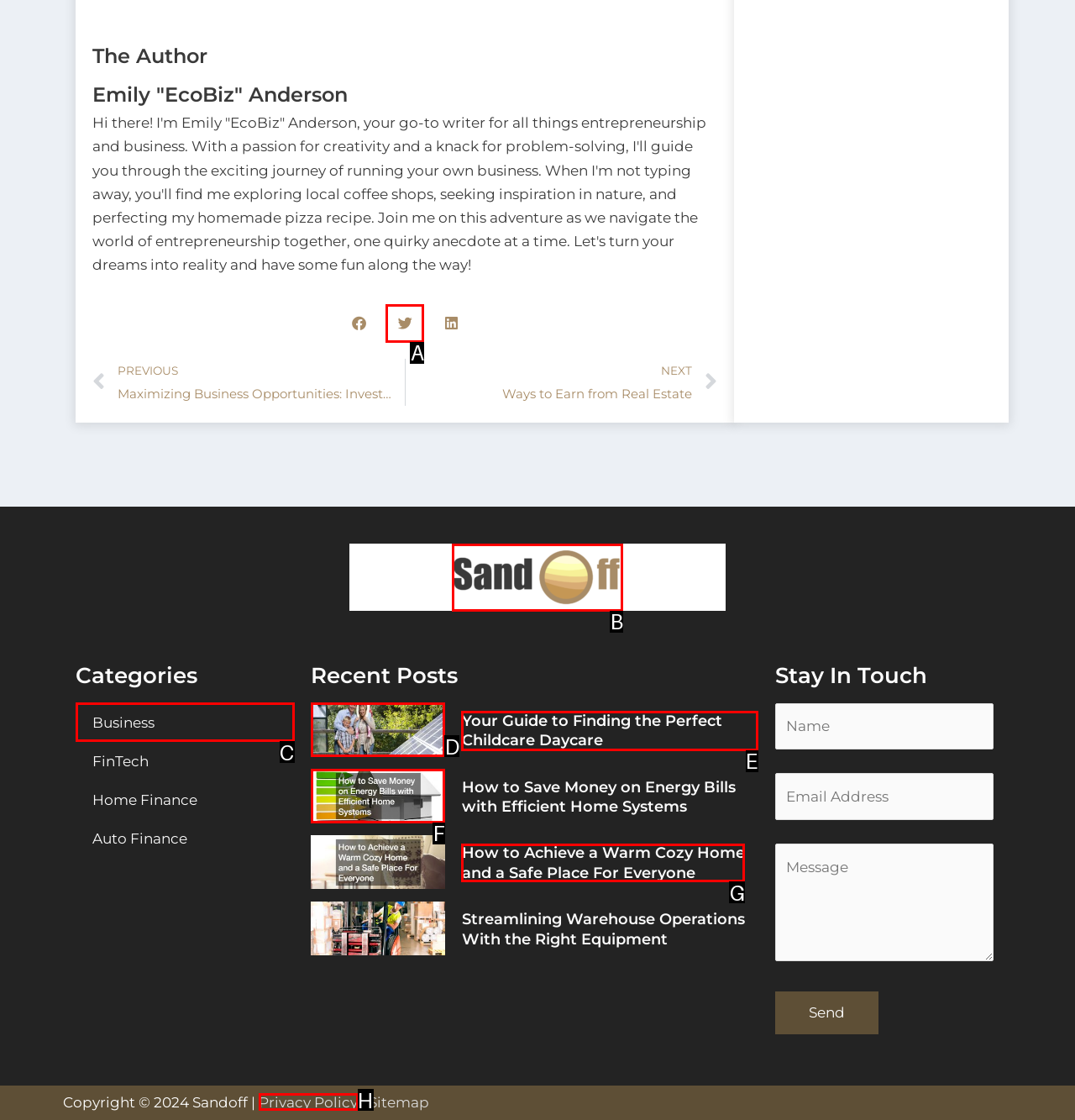Find the appropriate UI element to complete the task: Click on the 'CONTACT' link. Indicate your choice by providing the letter of the element.

None